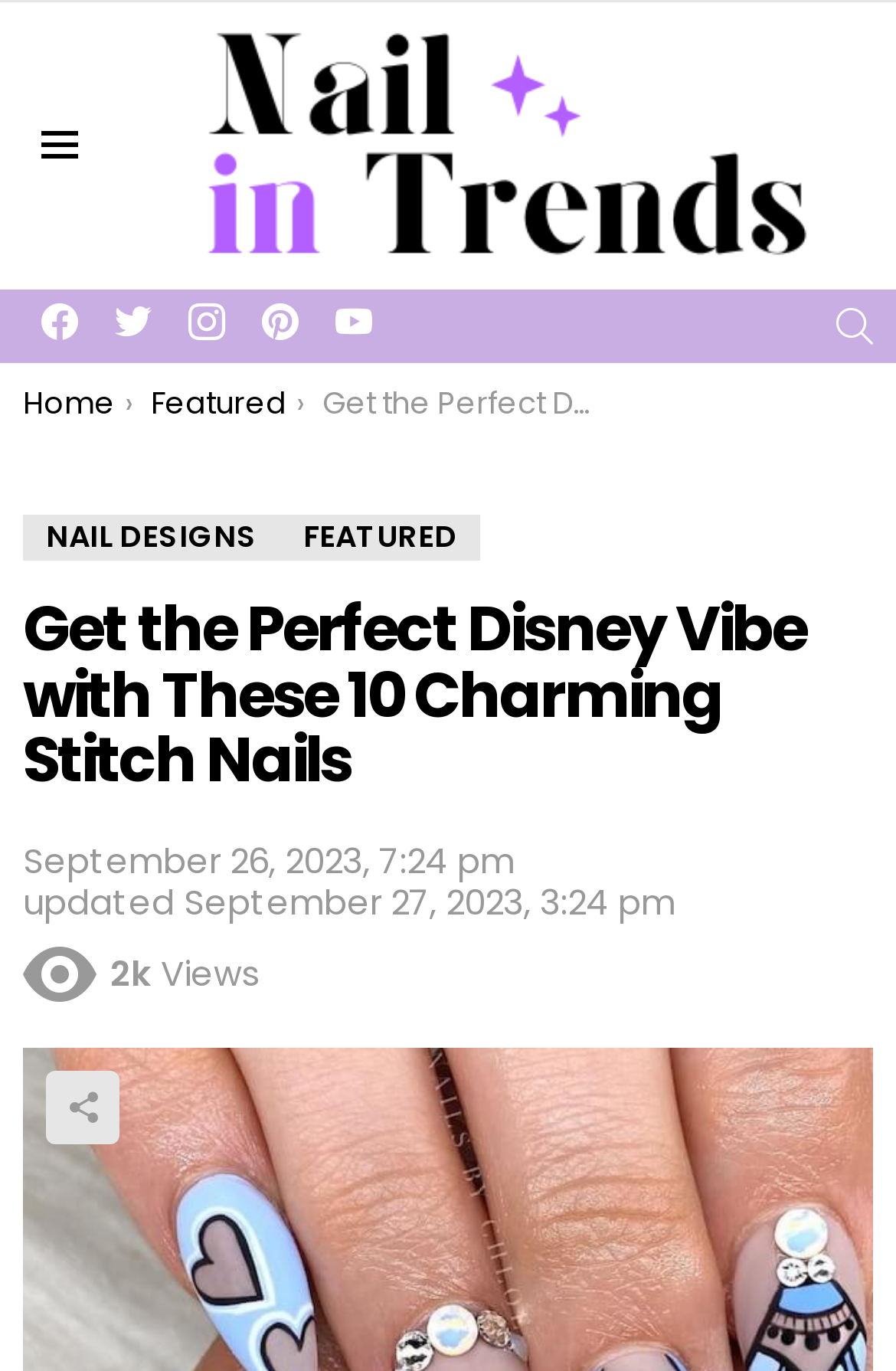Identify the bounding box coordinates of the section to be clicked to complete the task described by the following instruction: "Click on the menu". The coordinates should be four float numbers between 0 and 1, formatted as [left, top, right, bottom].

[0.026, 0.085, 0.108, 0.126]